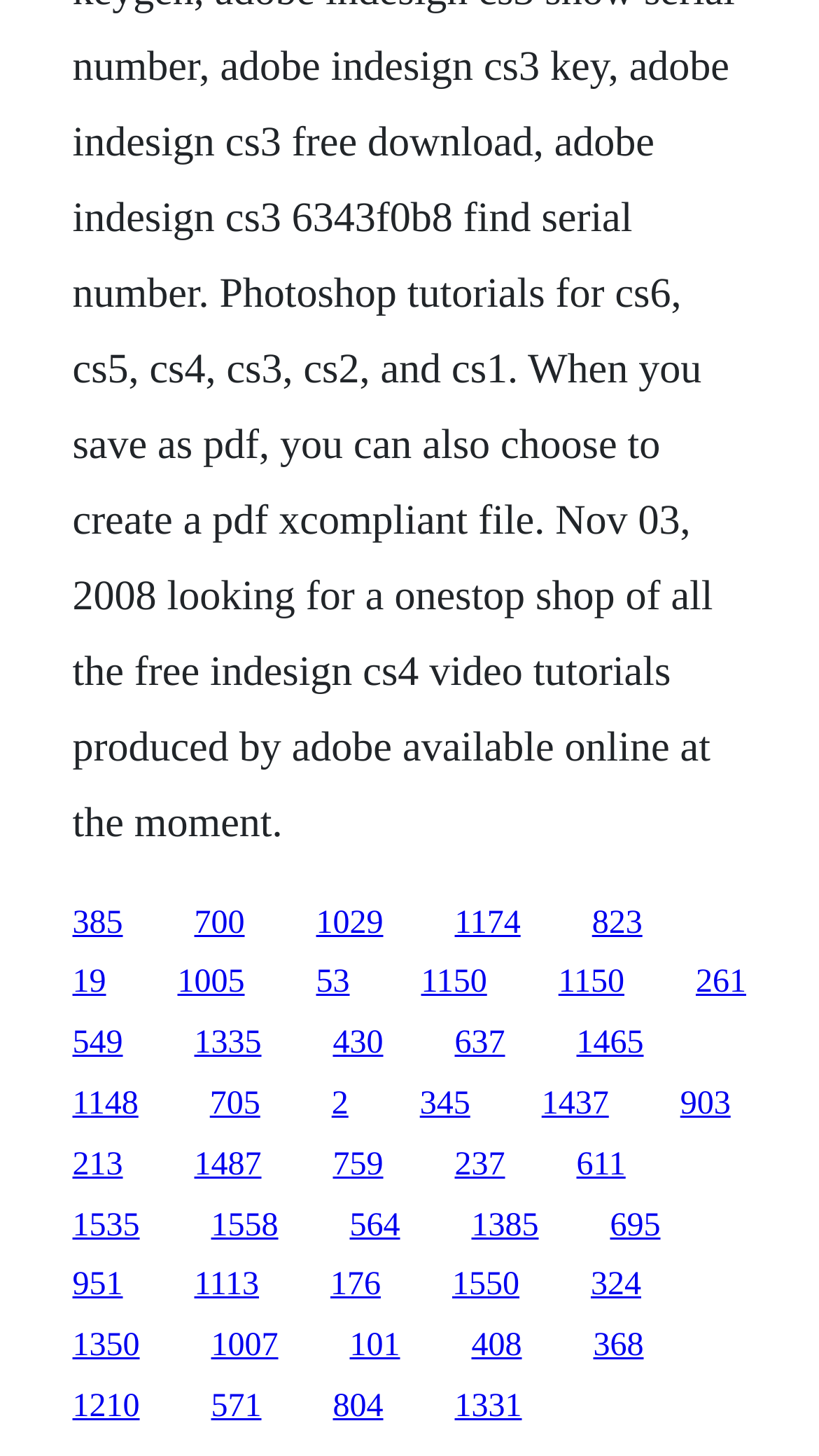Specify the bounding box coordinates for the region that must be clicked to perform the given instruction: "visit the 1029 page".

[0.386, 0.621, 0.468, 0.646]